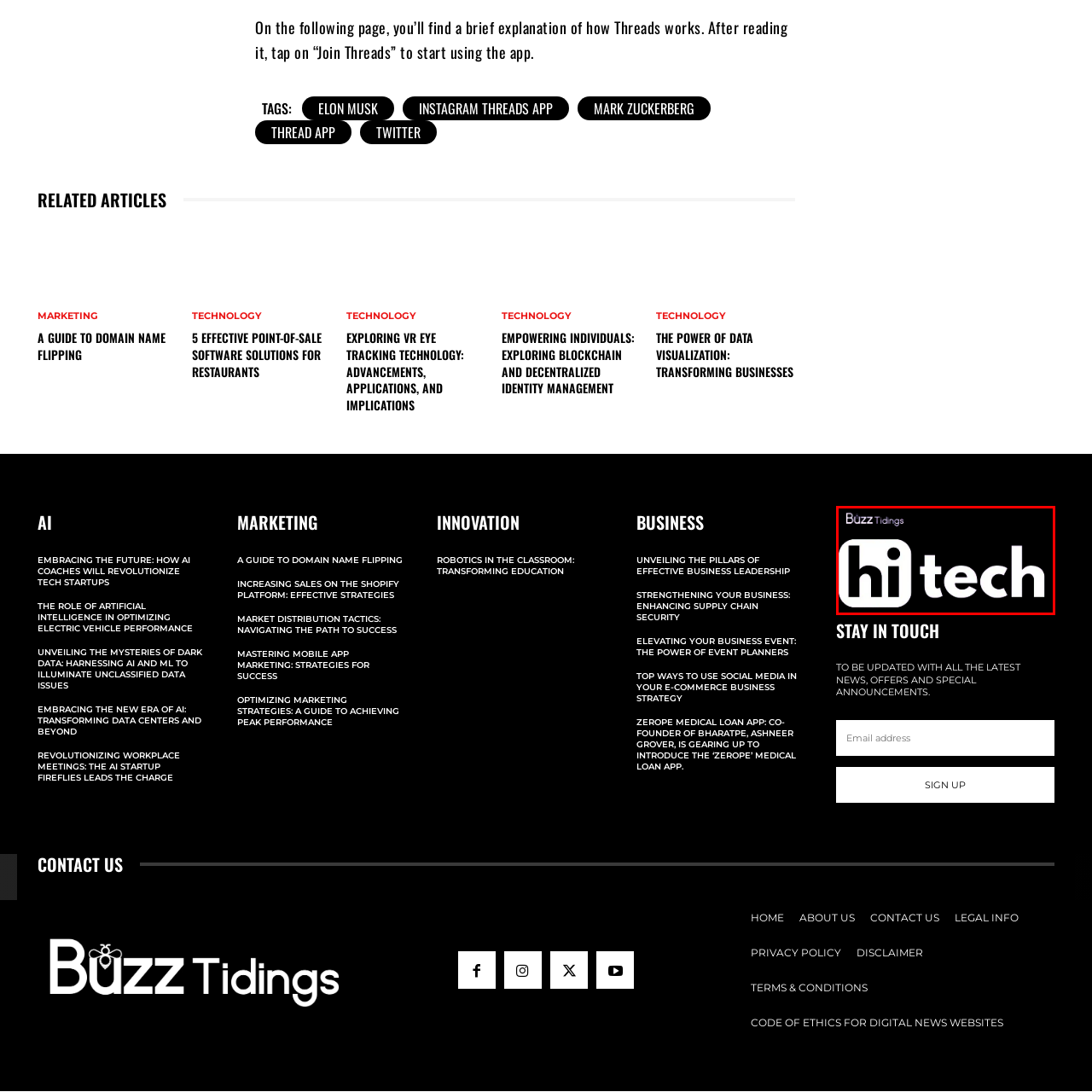Describe in detail the visual elements within the red-lined box.

The image features a sleek logo for "hi tech" prominently displayed against a dark background. The logo's design emphasizes modernity and innovation, with the word "hi" creatively integrated into the text, signaling a focus on cutting-edge technology. Above the logo, the words "Buzz Tidings" suggest a platform dedicated to sharing the latest updates, news, and trends in the tech industry. This composition resonates with viewers looking for insightful and timely information in the fast-paced world of technology.